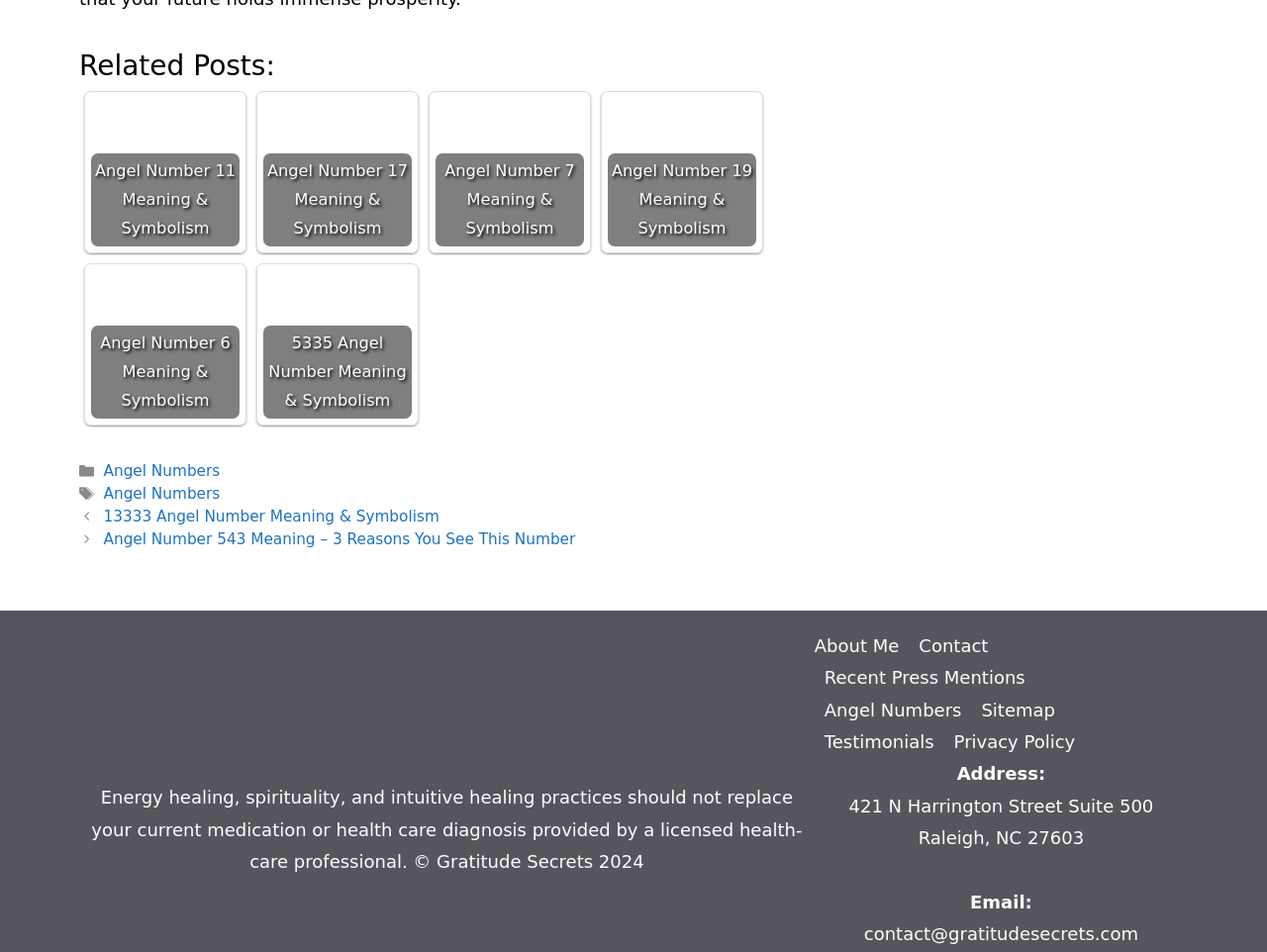Indicate the bounding box coordinates of the clickable region to achieve the following instruction: "Go to 'About Me'."

[0.643, 0.667, 0.71, 0.689]